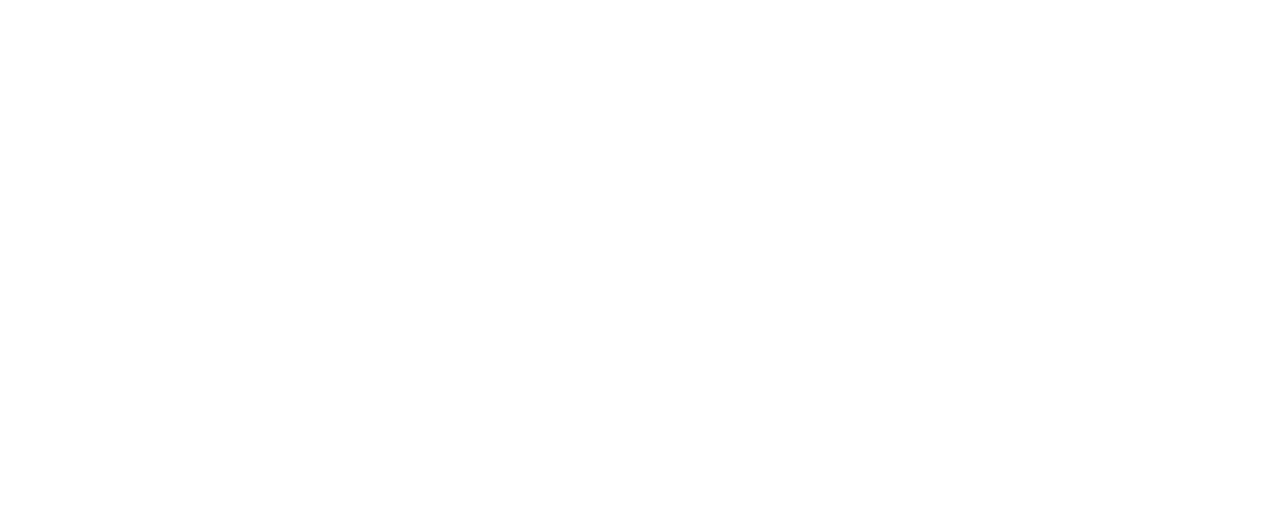Generate an elaborate caption that includes all aspects of the image.

The image features a background pattern that spans across the webpage, providing a visually engaging backdrop. It occupies a significant vertical section, enhancing the overall aesthetic of the page. This pattern is likely designed to complement the content presented above it, including announcements and program details related to SMI (Supply Chain Management Institute). The backdrop serves not only as a decorative element but also plays a role in creating a cohesive visual identity for the site, making it more inviting for visitors exploring information about new chair-elect and board members, as well as various programs offered by SMI.